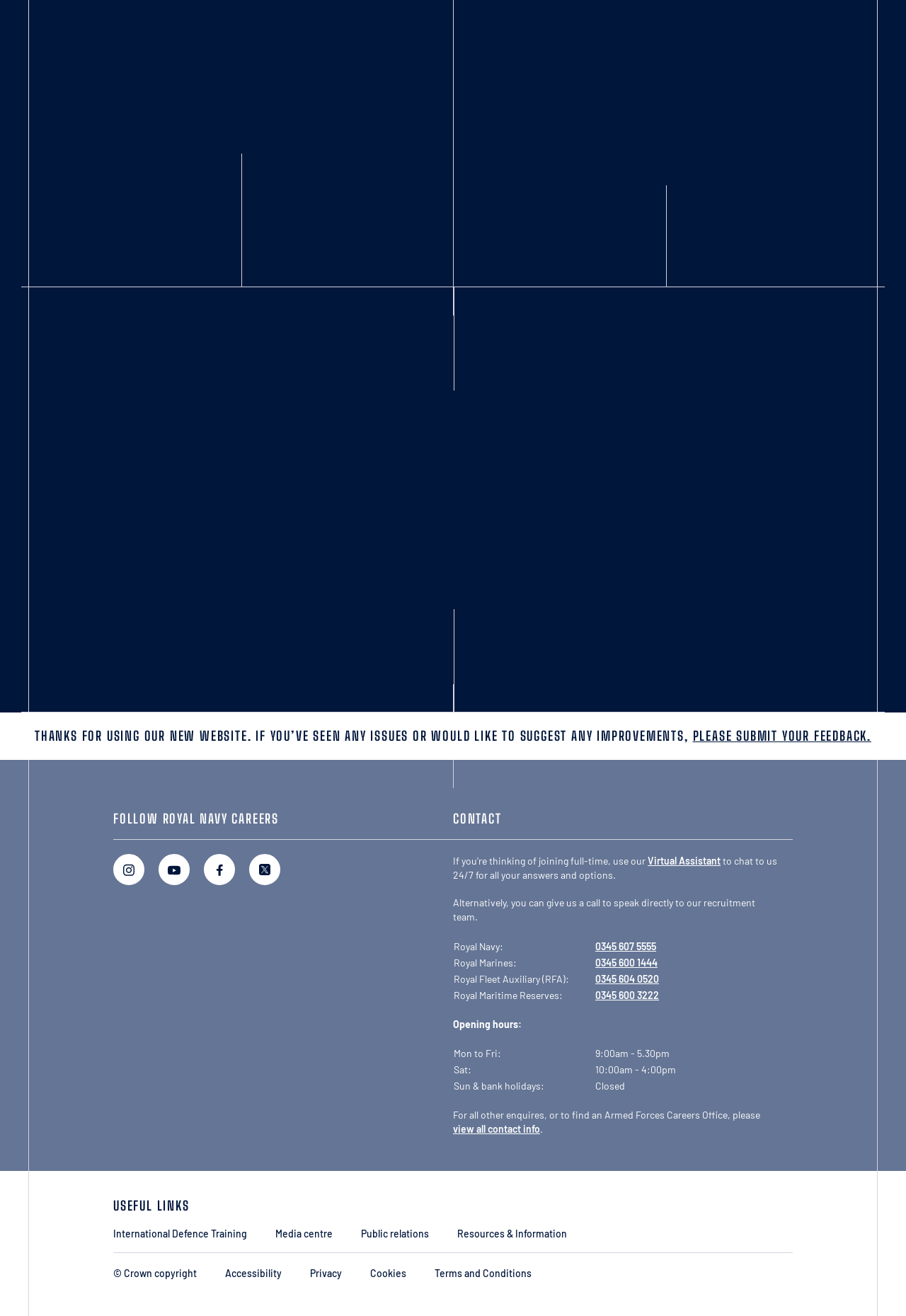Can you find the bounding box coordinates for the element that needs to be clicked to execute this instruction: "Follow Royal Navy Careers on Instagram"? The coordinates should be given as four float numbers between 0 and 1, i.e., [left, top, right, bottom].

[0.125, 0.649, 0.159, 0.673]